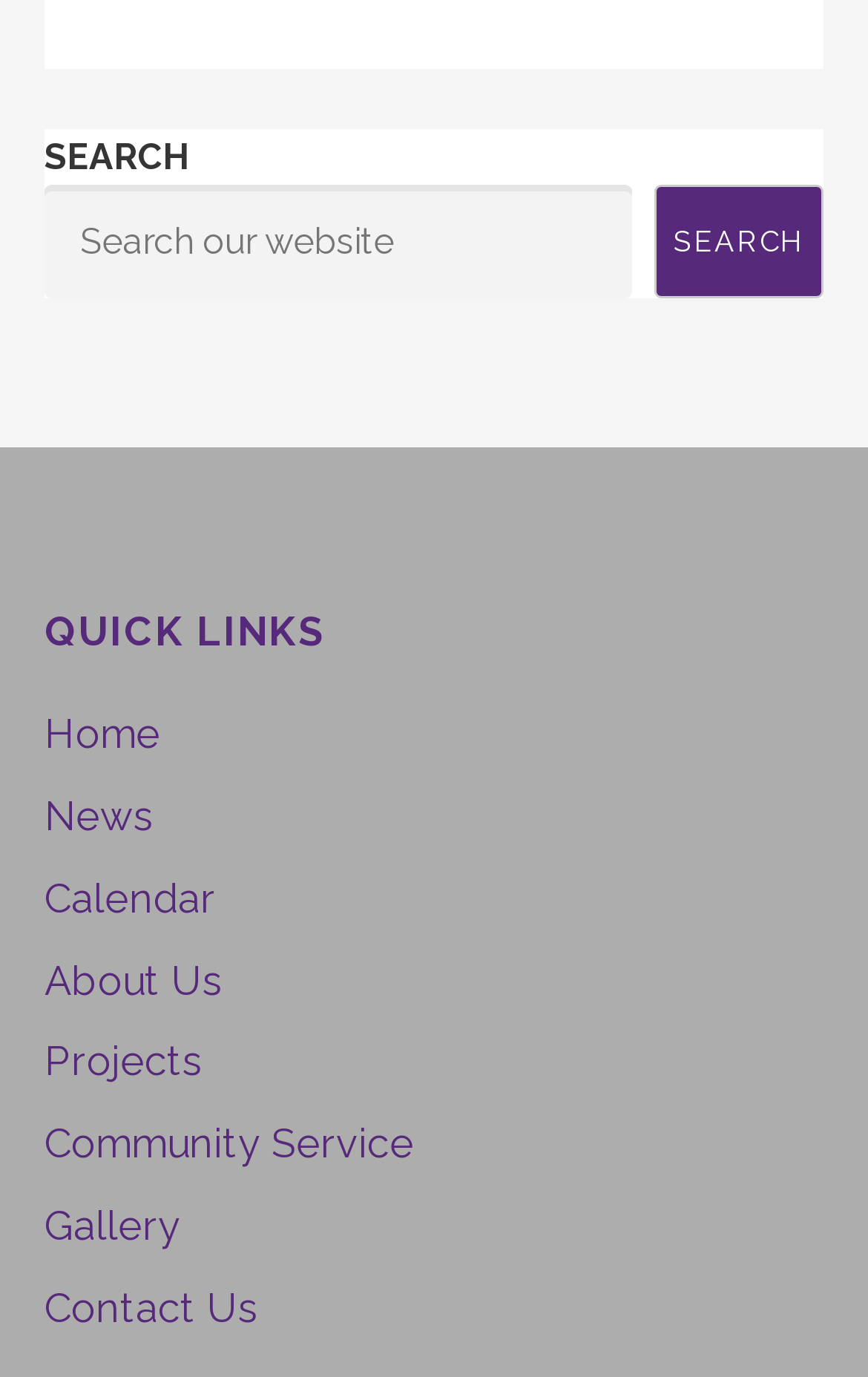Predict the bounding box coordinates for the UI element described as: "Contact Us". The coordinates should be four float numbers between 0 and 1, presented as [left, top, right, bottom].

[0.051, 0.932, 0.297, 0.966]